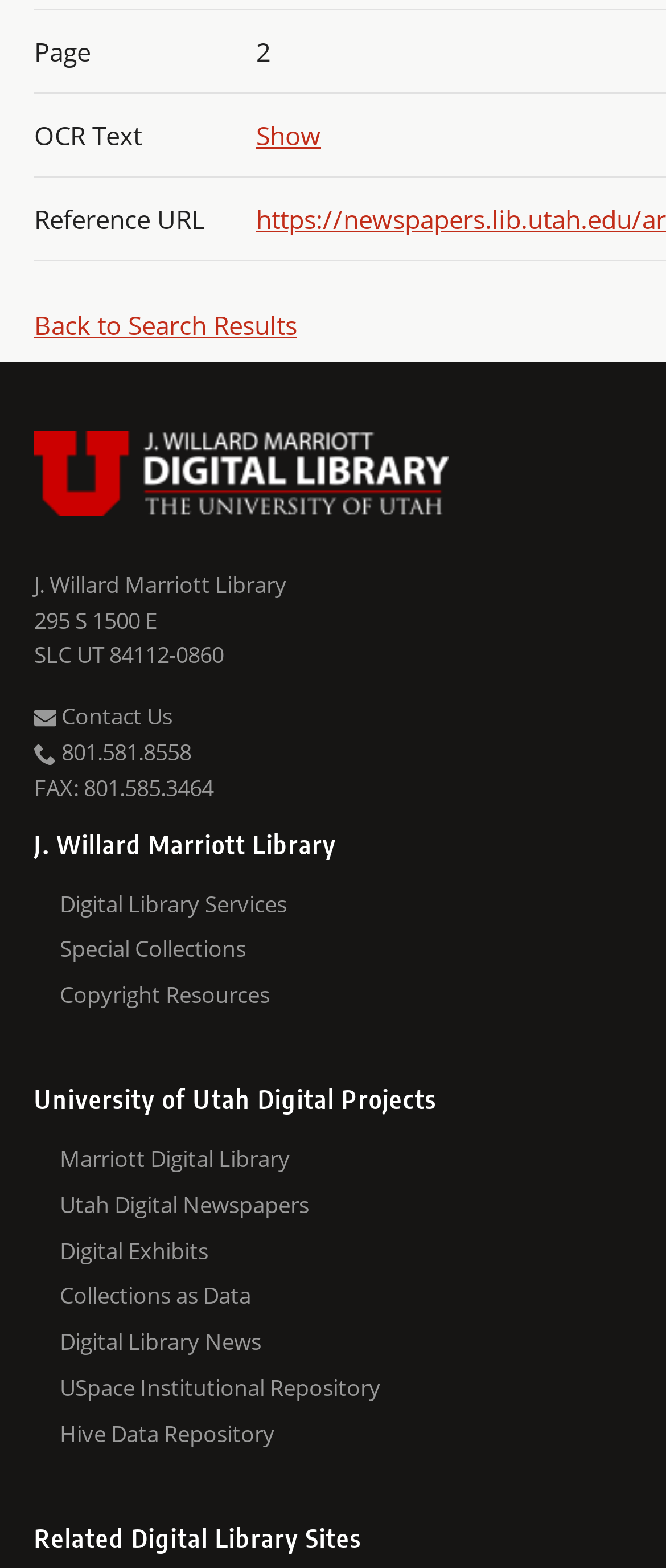What is the phone number of the library?
Using the visual information, reply with a single word or short phrase.

801.581.8558